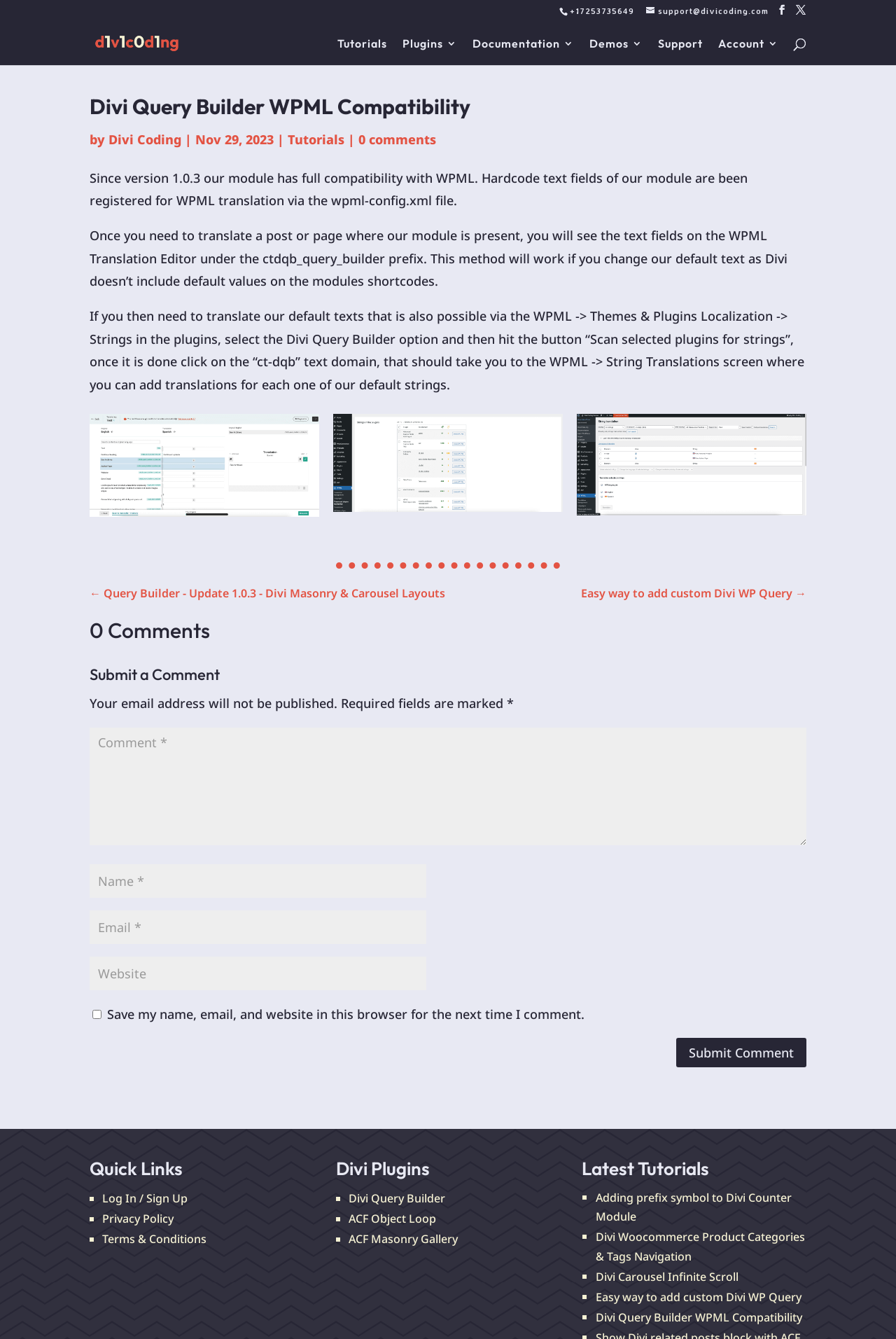Locate the bounding box coordinates of the region to be clicked to comply with the following instruction: "Read the tutorial on Divi Query Builder WPML Compatibility". The coordinates must be four float numbers between 0 and 1, in the form [left, top, right, bottom].

[0.1, 0.069, 0.9, 0.096]